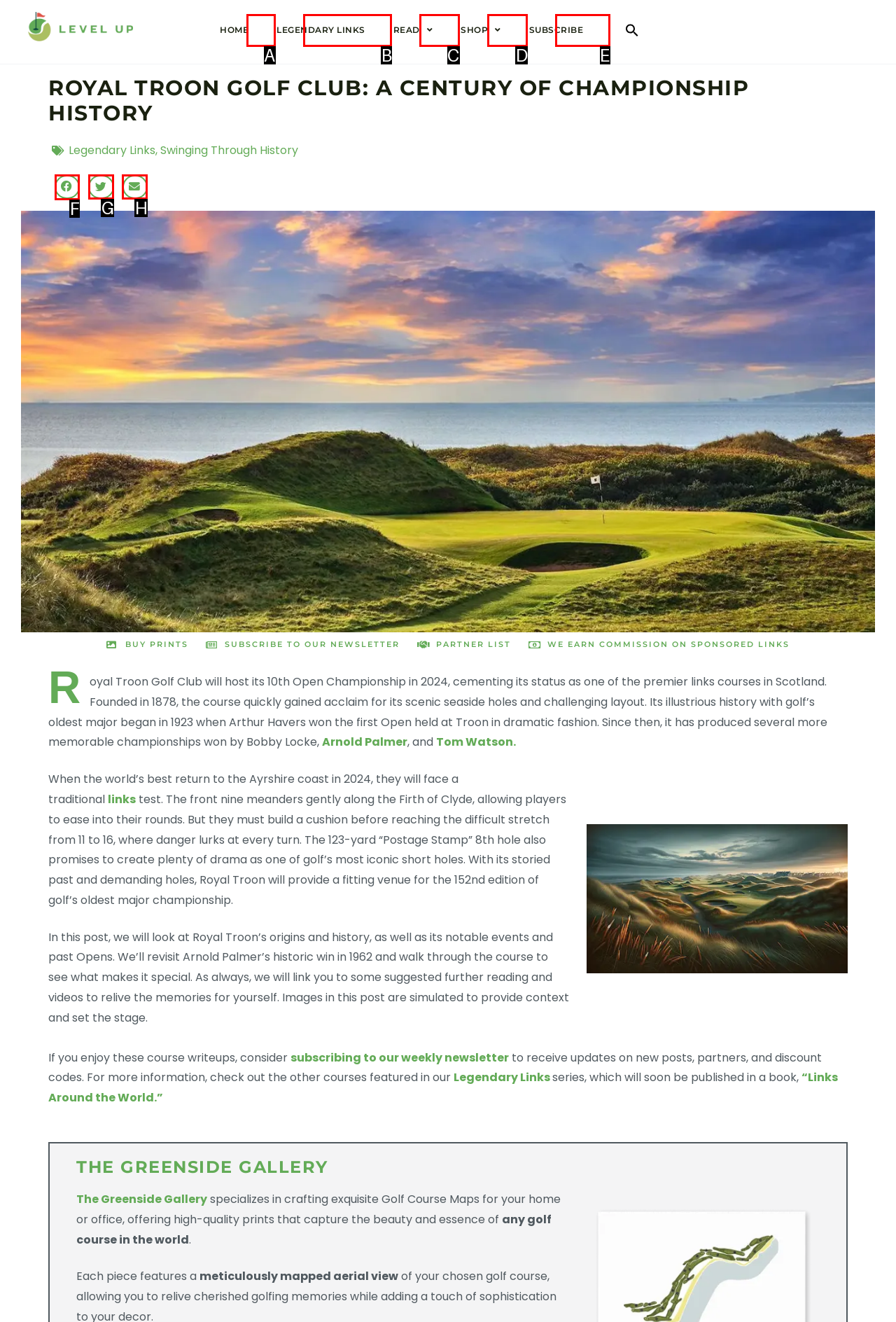For the given instruction: Share on Facebook, determine which boxed UI element should be clicked. Answer with the letter of the corresponding option directly.

F